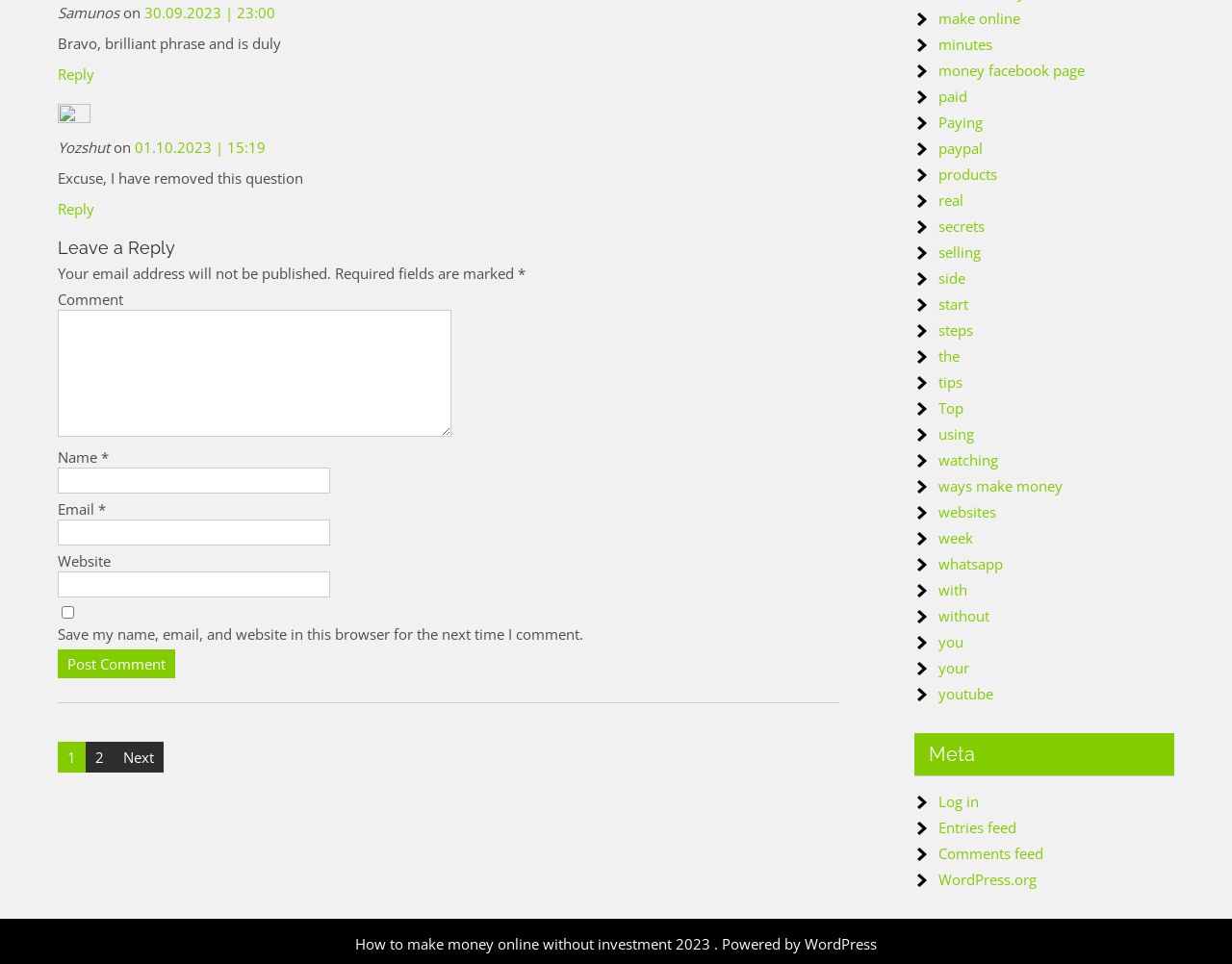Using the description "using", locate and provide the bounding box of the UI element.

[0.762, 0.44, 0.791, 0.46]